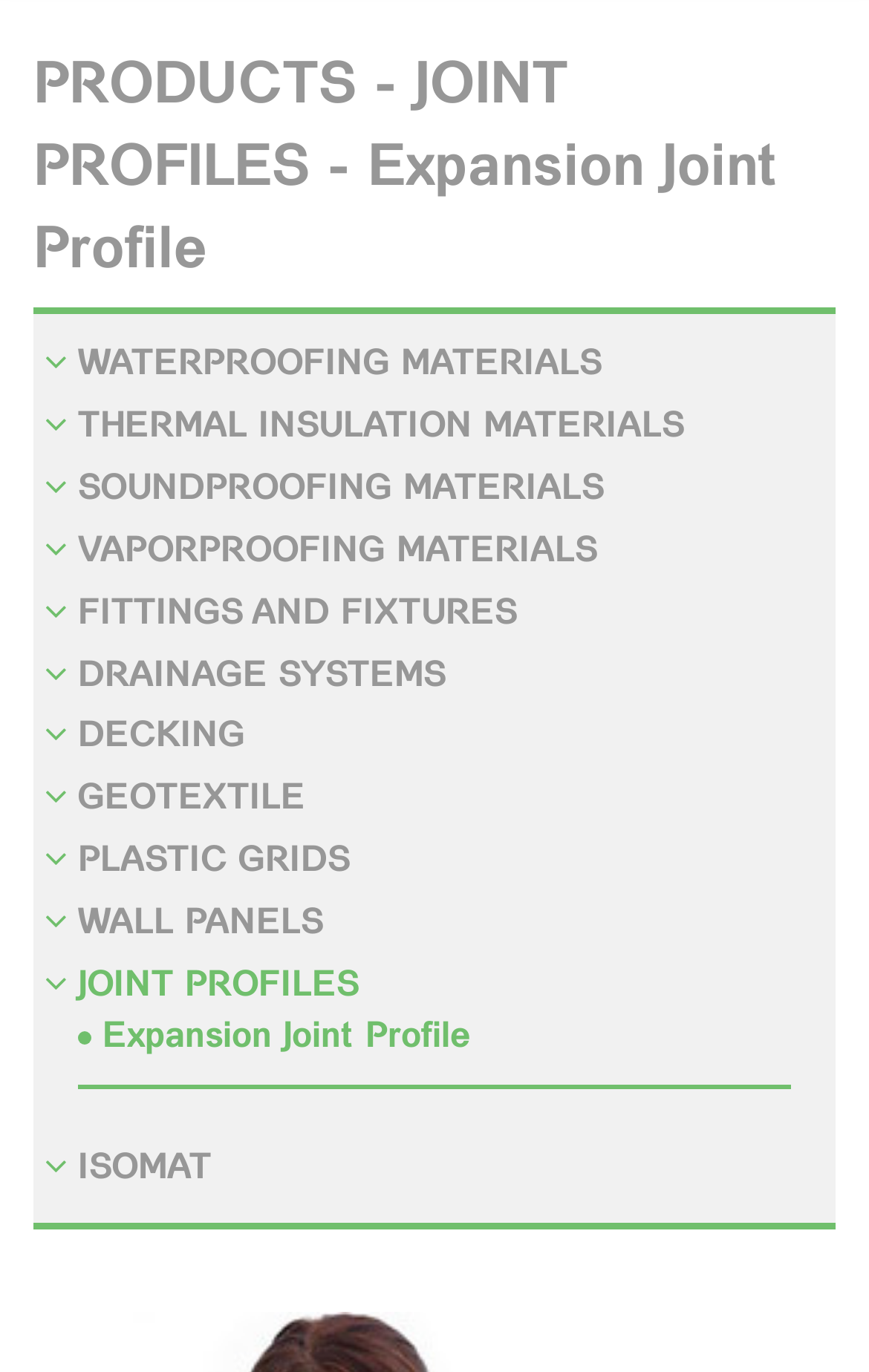Please specify the coordinates of the bounding box for the element that should be clicked to carry out this instruction: "Browse THERMAL INSULATION MATERIALS". The coordinates must be four float numbers between 0 and 1, formatted as [left, top, right, bottom].

[0.051, 0.291, 0.787, 0.328]